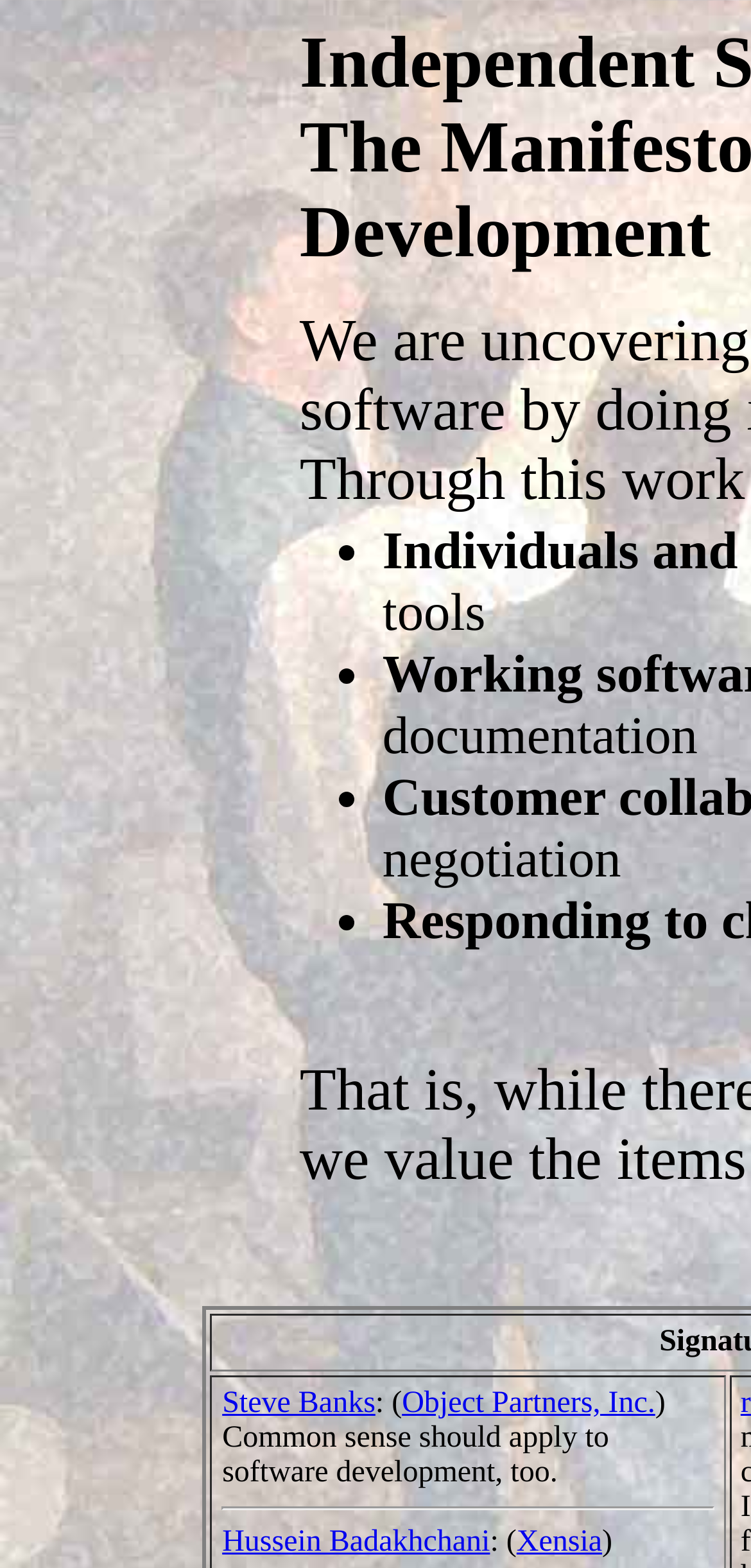Locate the bounding box coordinates for the element described below: "Xensia". The coordinates must be four float values between 0 and 1, formatted as [left, top, right, bottom].

[0.688, 0.973, 0.802, 0.994]